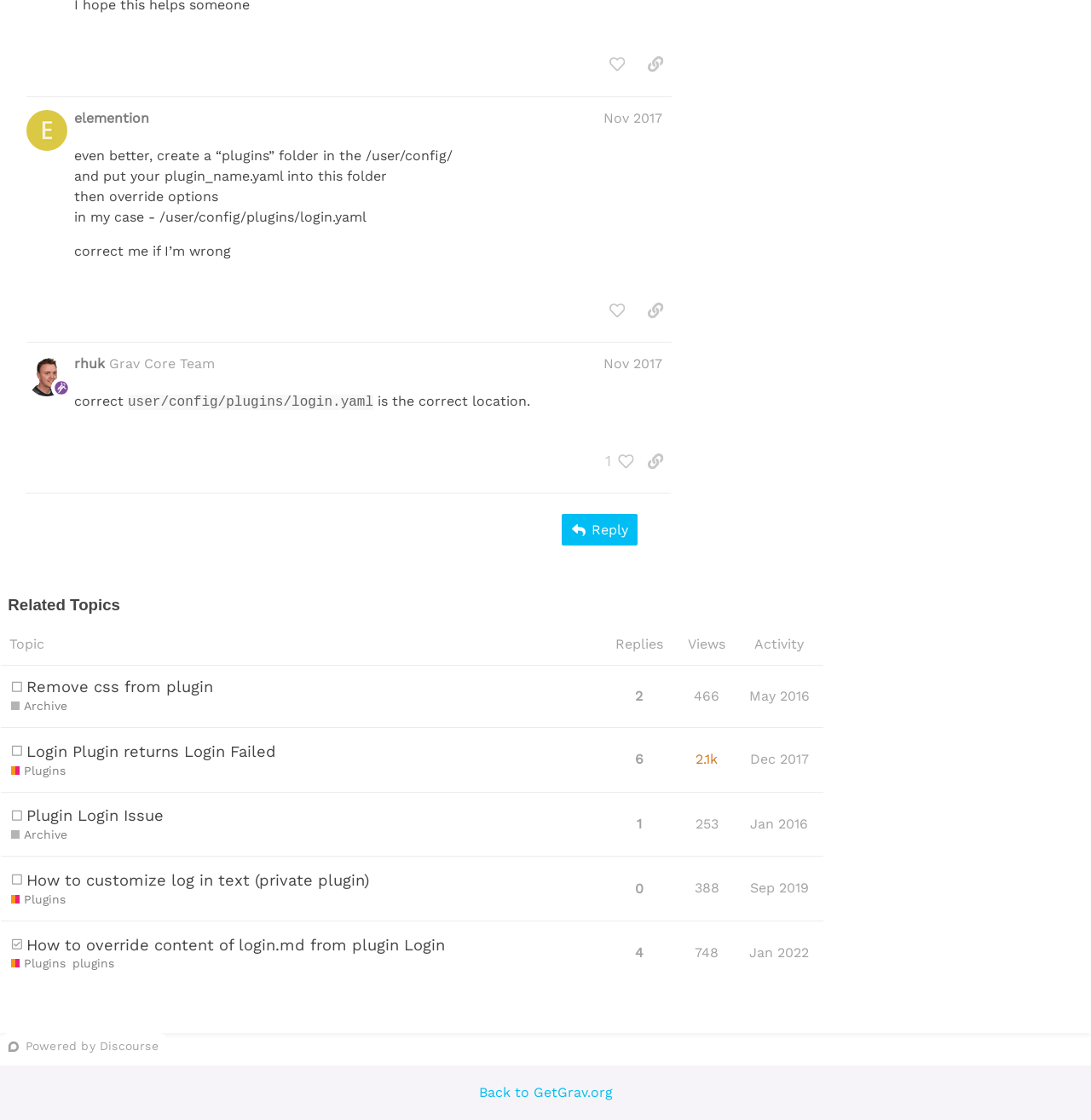Locate the bounding box coordinates of the element's region that should be clicked to carry out the following instruction: "reply to the post". The coordinates need to be four float numbers between 0 and 1, i.e., [left, top, right, bottom].

[0.515, 0.459, 0.585, 0.487]